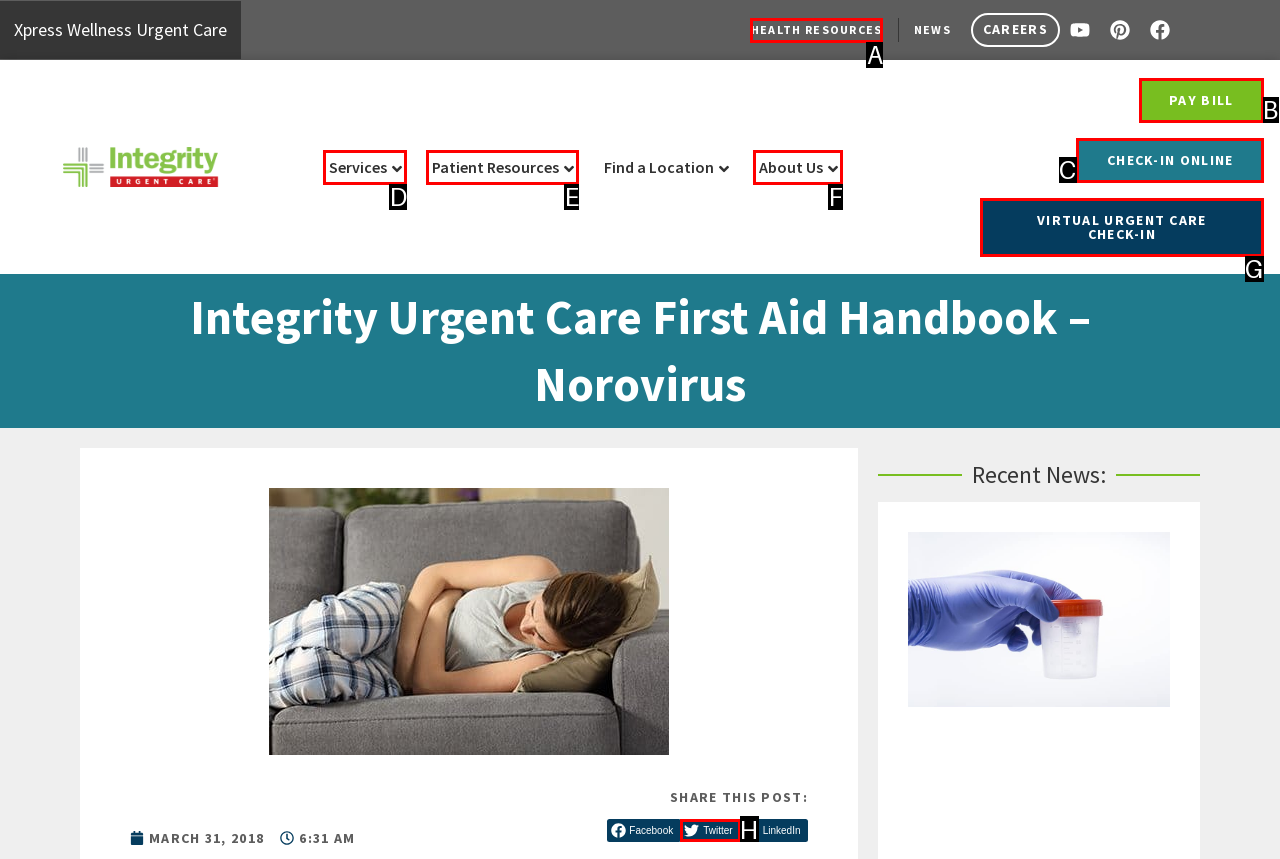Determine the HTML element to be clicked to complete the task: Check-in online. Answer by giving the letter of the selected option.

C